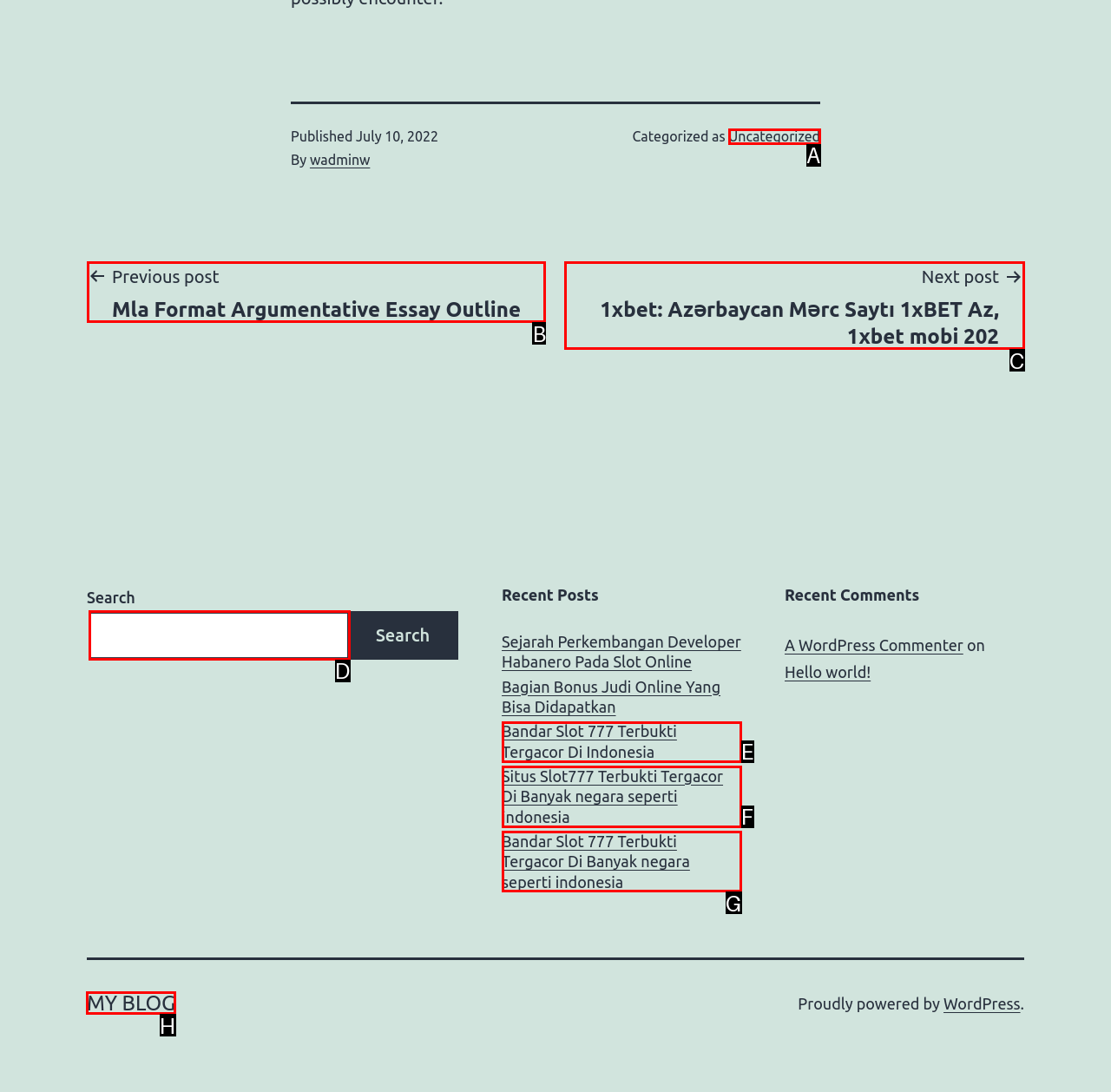Determine the HTML element to be clicked to complete the task: Visit MY BLOG. Answer by giving the letter of the selected option.

H